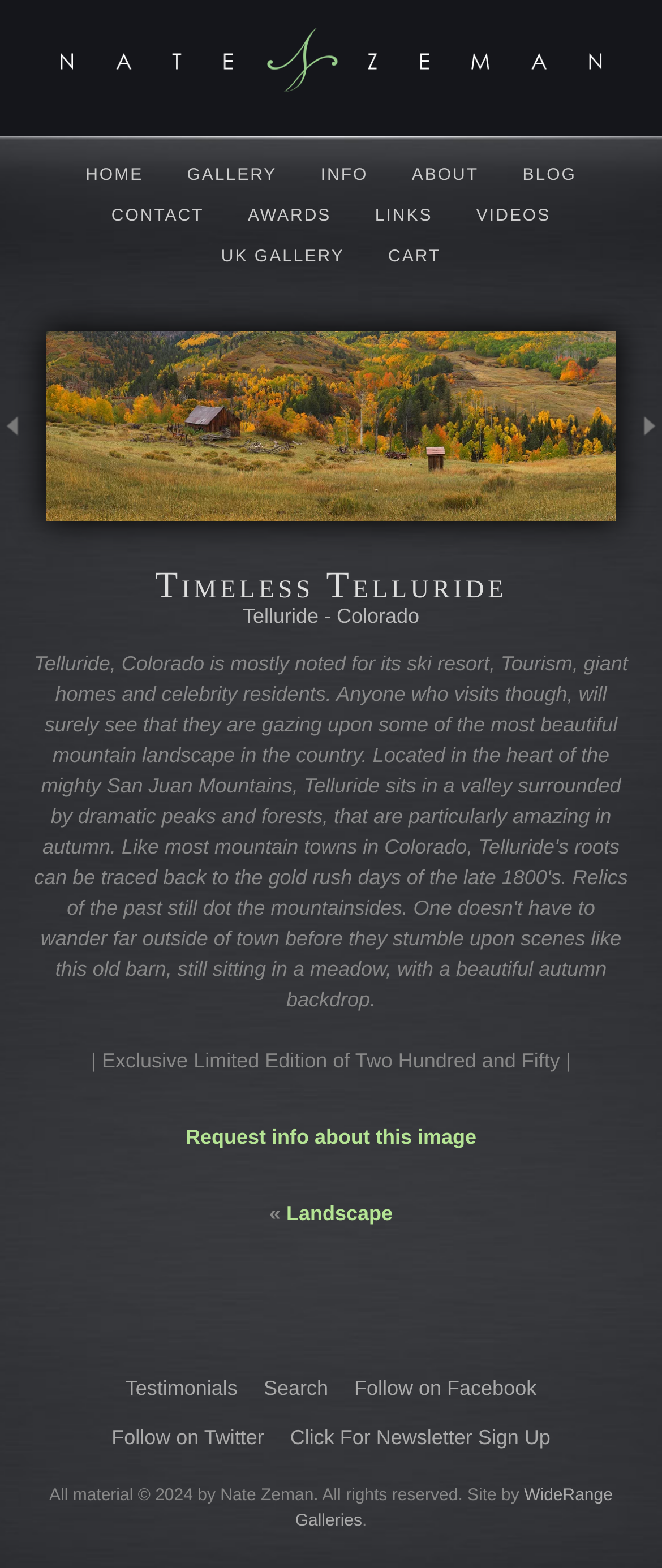Find the bounding box coordinates of the element to click in order to complete the given instruction: "Click on HOME."

[0.101, 0.106, 0.245, 0.118]